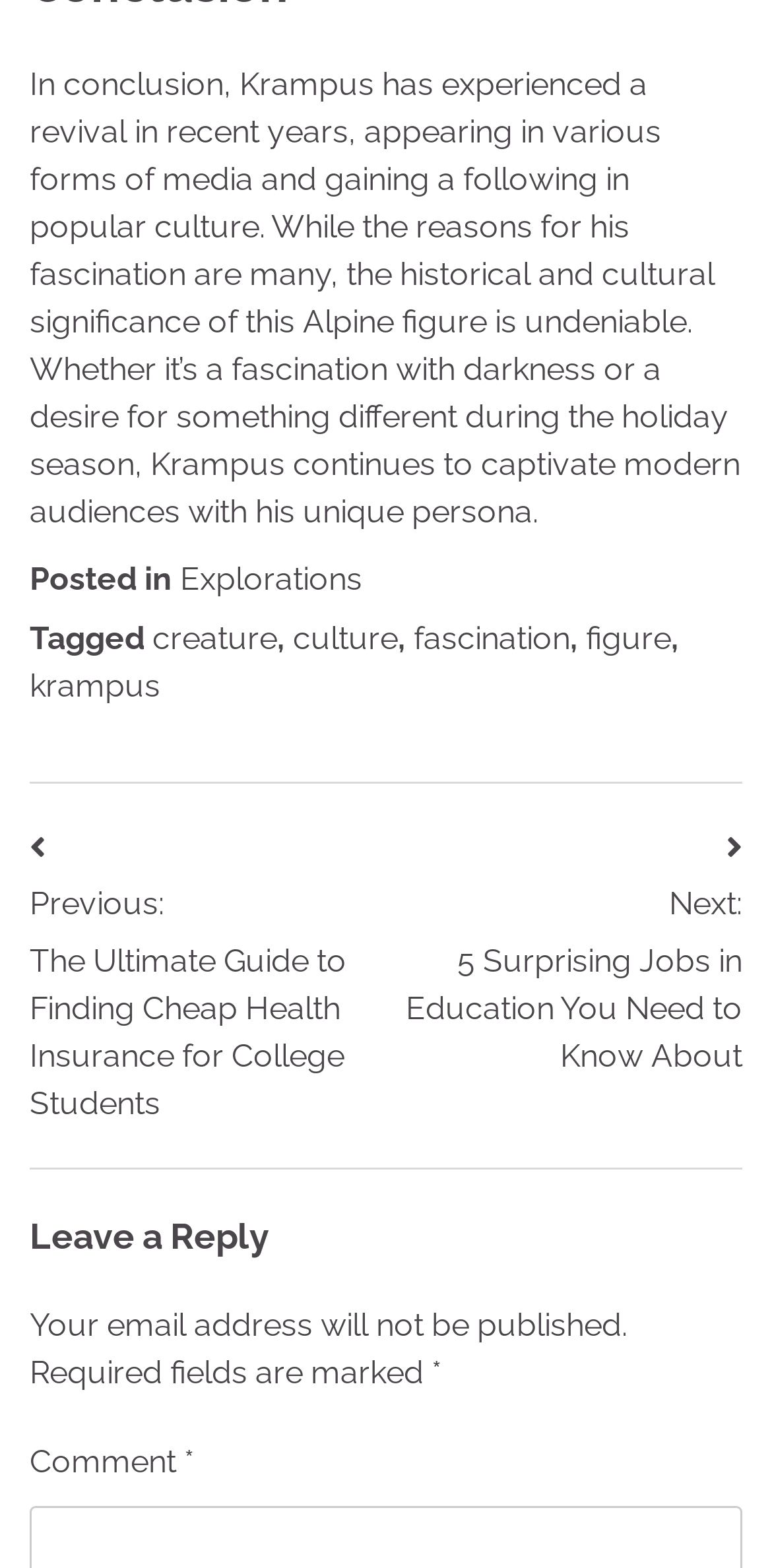Please locate the bounding box coordinates of the element that needs to be clicked to achieve the following instruction: "Leave a reply in the comment section". The coordinates should be four float numbers between 0 and 1, i.e., [left, top, right, bottom].

[0.038, 0.92, 0.238, 0.944]